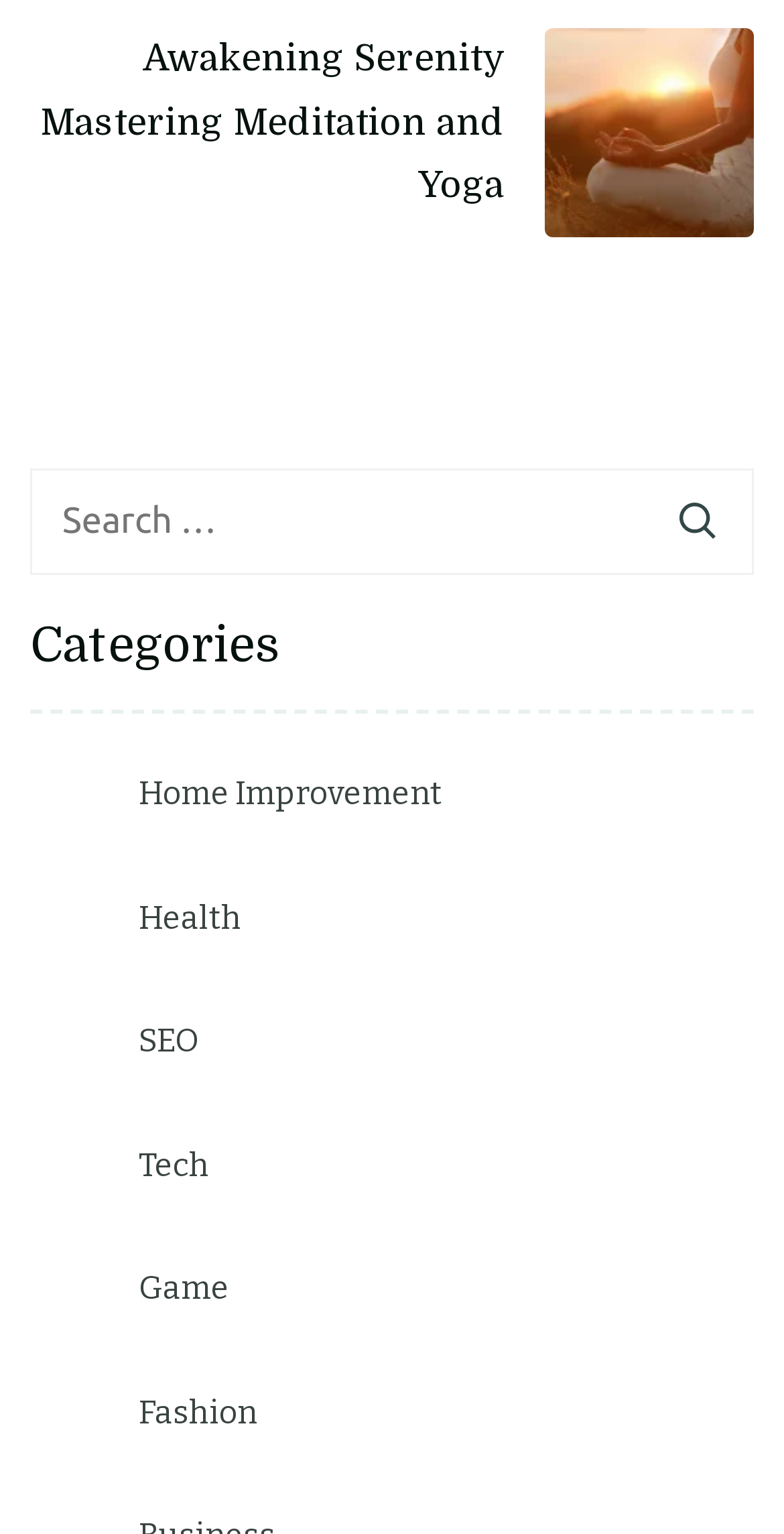Identify the bounding box for the described UI element: "Fashion".

[0.177, 0.9, 0.328, 0.942]